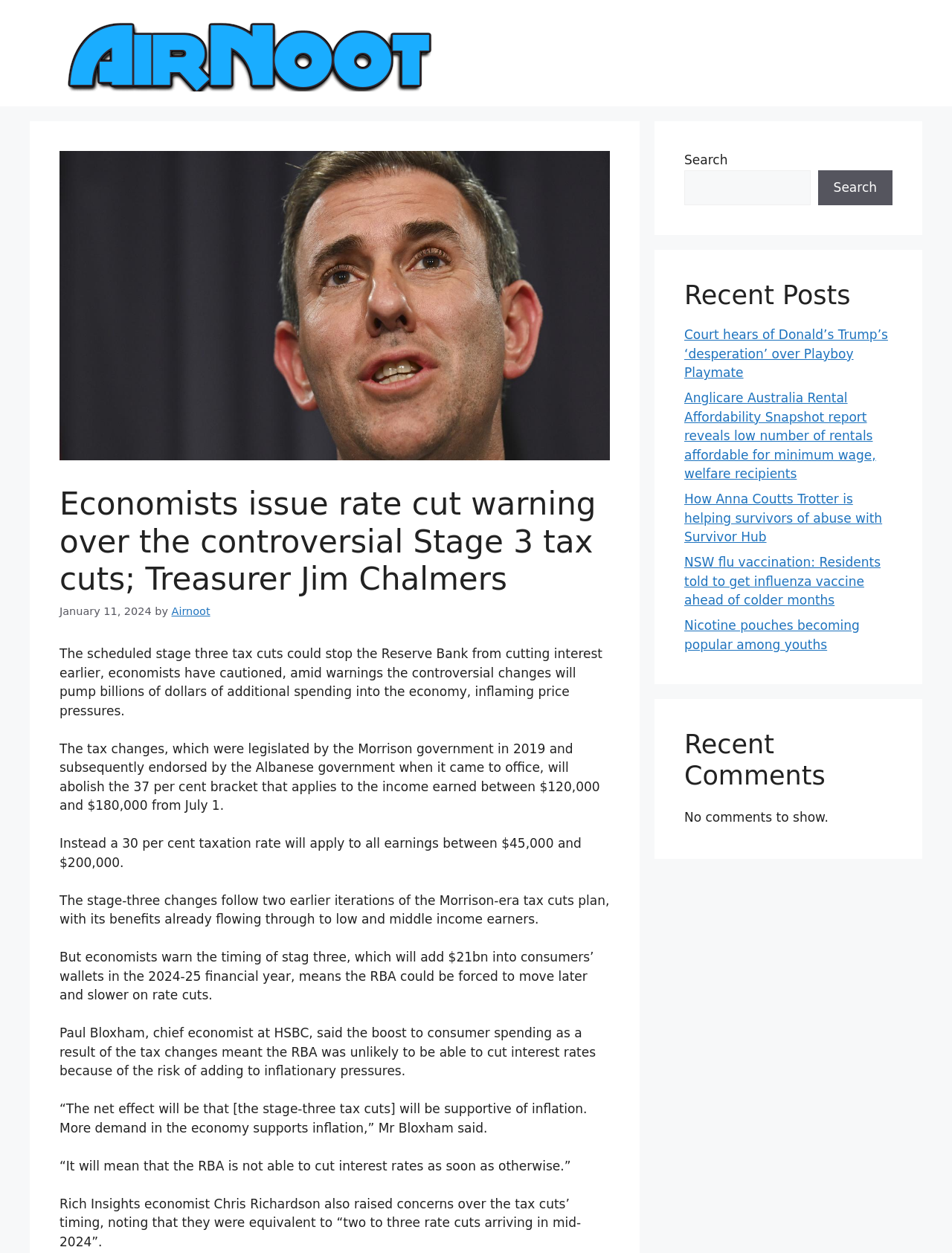Please determine the bounding box of the UI element that matches this description: Search. The coordinates should be given as (top-left x, top-left y, bottom-right x, bottom-right y), with all values between 0 and 1.

[0.859, 0.136, 0.938, 0.164]